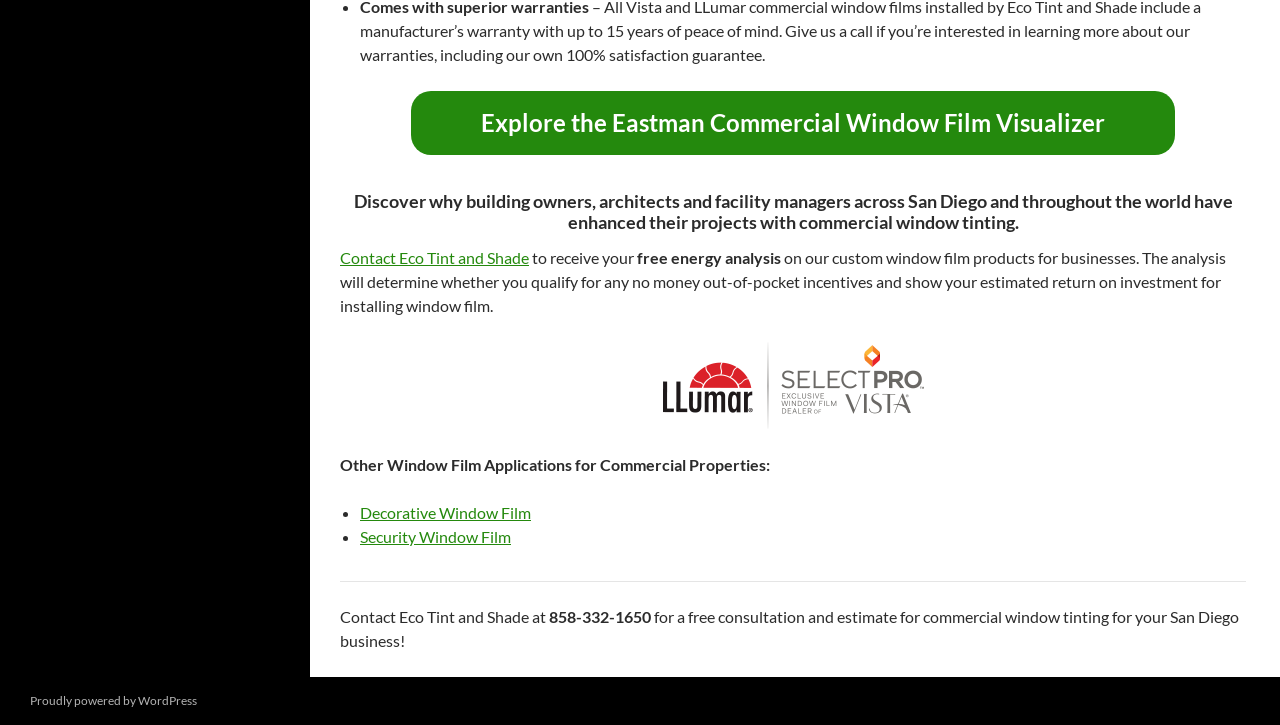Give a concise answer of one word or phrase to the question: 
What is the main topic of this webpage?

Commercial Window Tinting